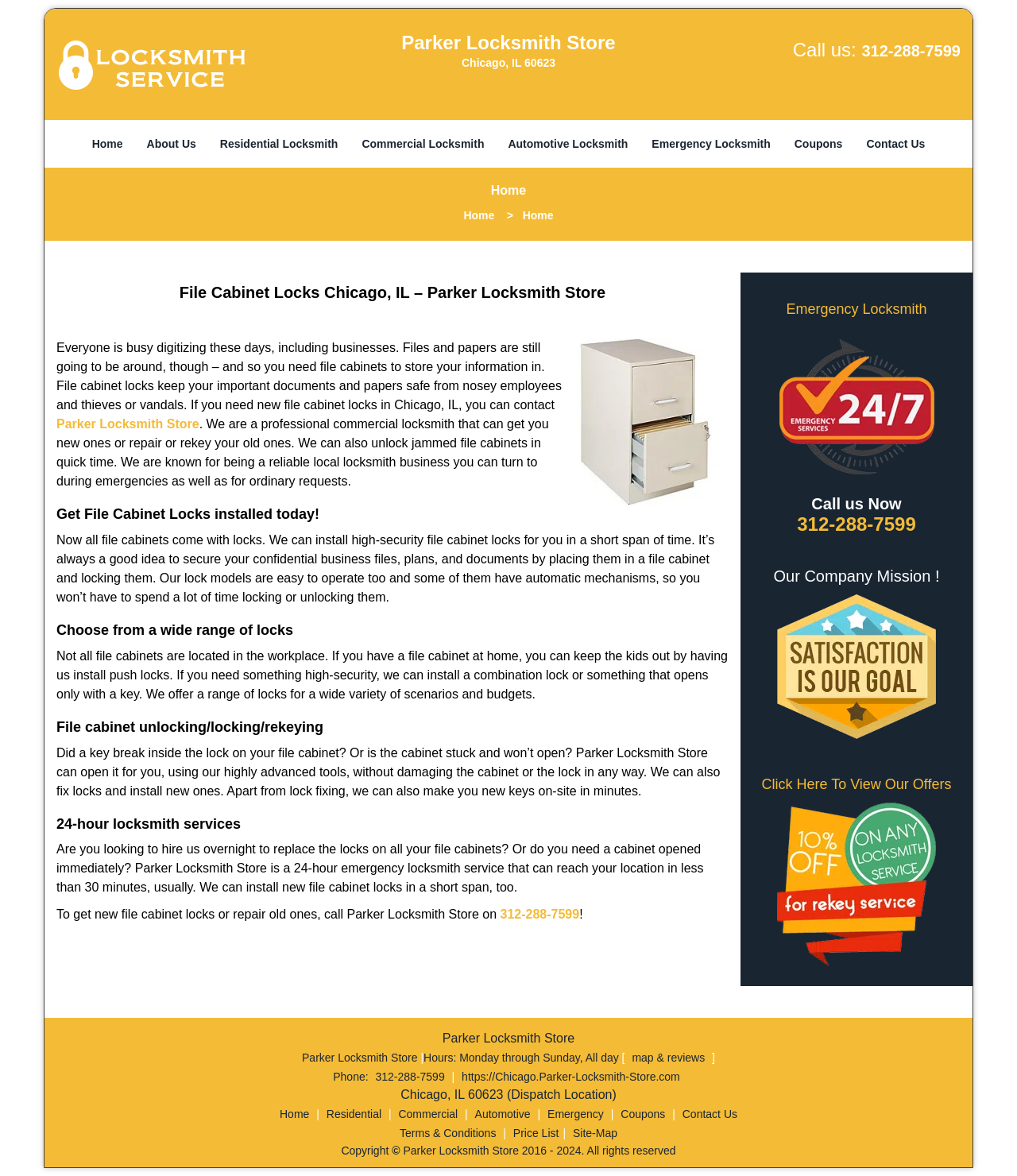Please locate the bounding box coordinates of the region I need to click to follow this instruction: "Click on the 'Home' link".

[0.079, 0.109, 0.132, 0.136]